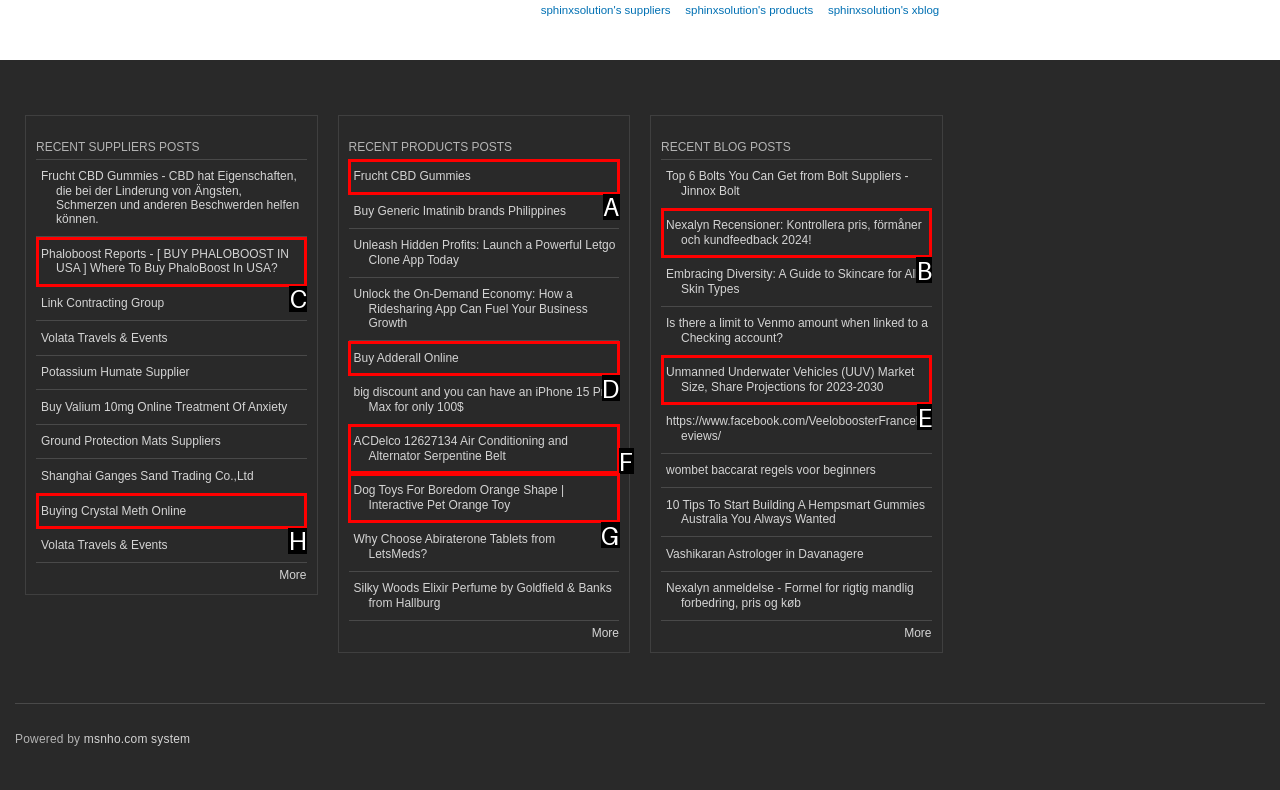Pick the HTML element that corresponds to the description: Buy Adderall Online
Answer with the letter of the correct option from the given choices directly.

D